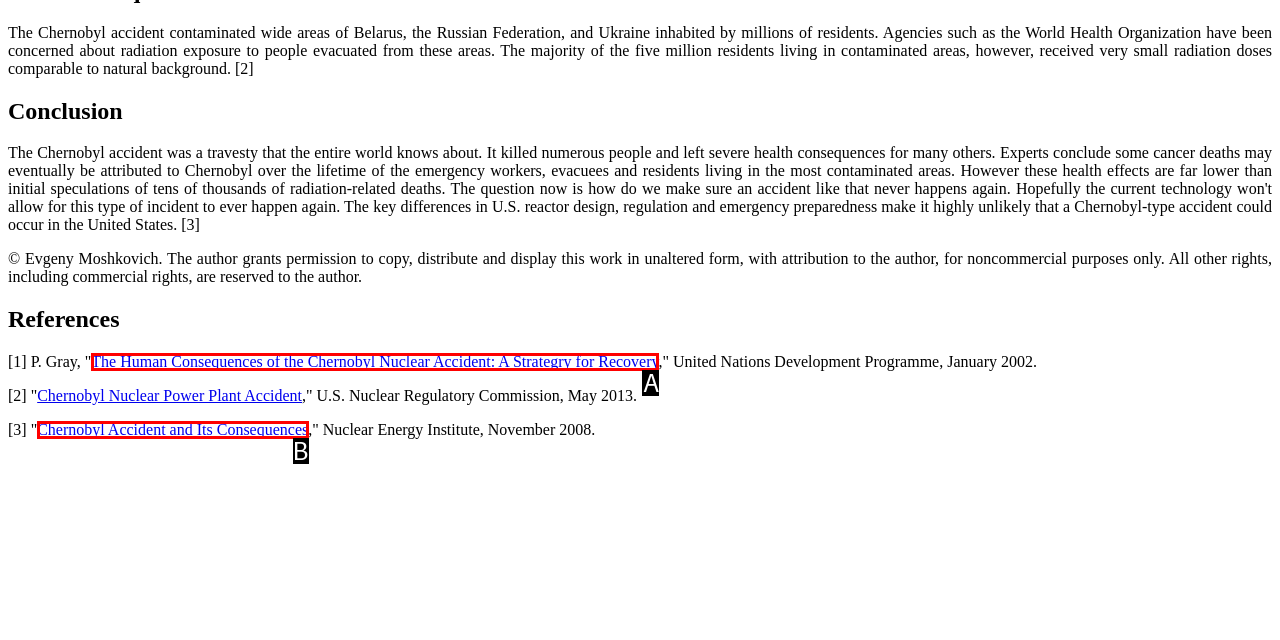Determine which HTML element corresponds to the description: Chernobyl Accident and Its Consequences. Provide the letter of the correct option.

B